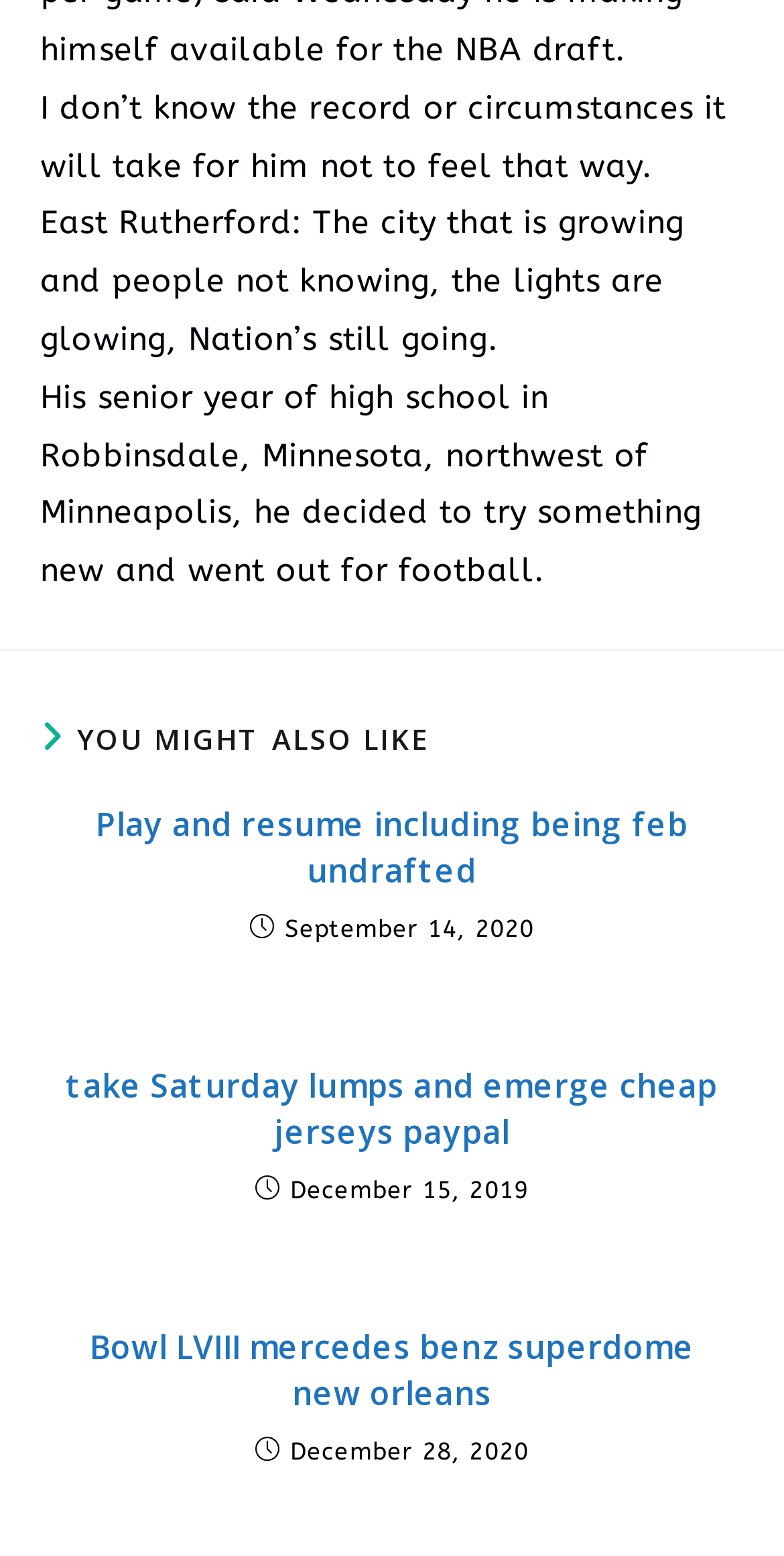How many articles are listed?
Could you answer the question in a detailed manner, providing as much information as possible?

There are three articles listed on the webpage, each with a heading, a link, and a time stamp.